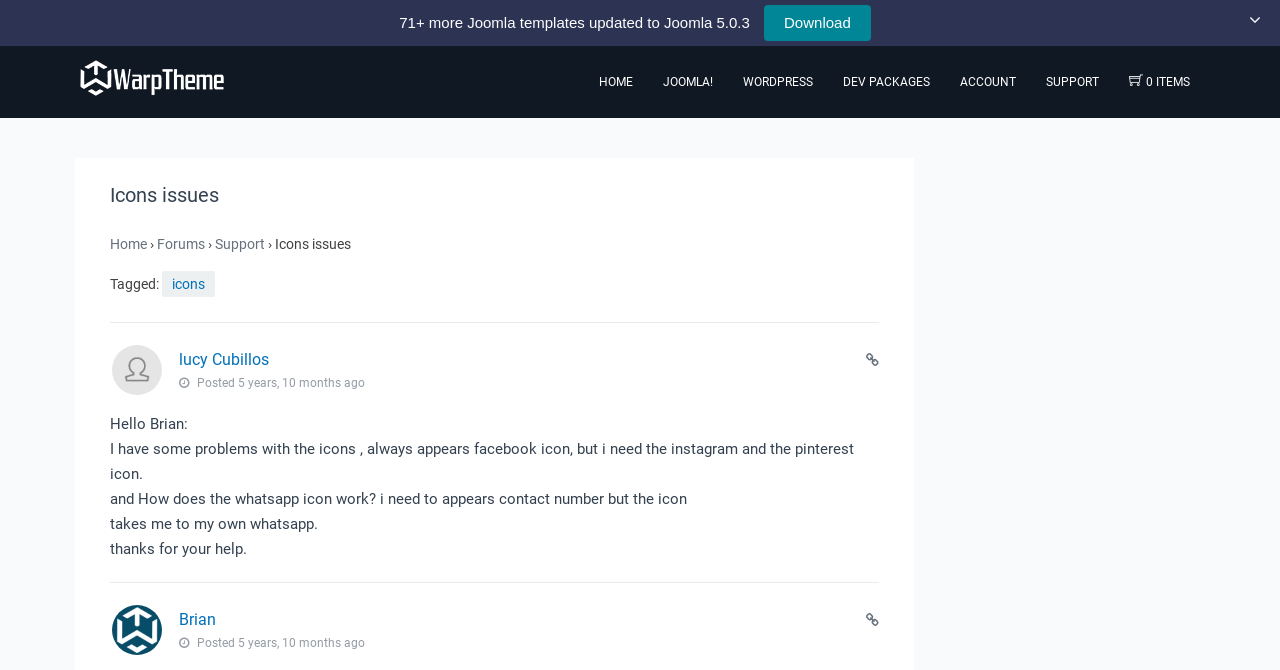What is the primary navigation menu?
By examining the image, provide a one-word or phrase answer.

HOME, JOOMLA!, WORDPRESS, DEV PACKAGES, ACCOUNT, SUPPORT